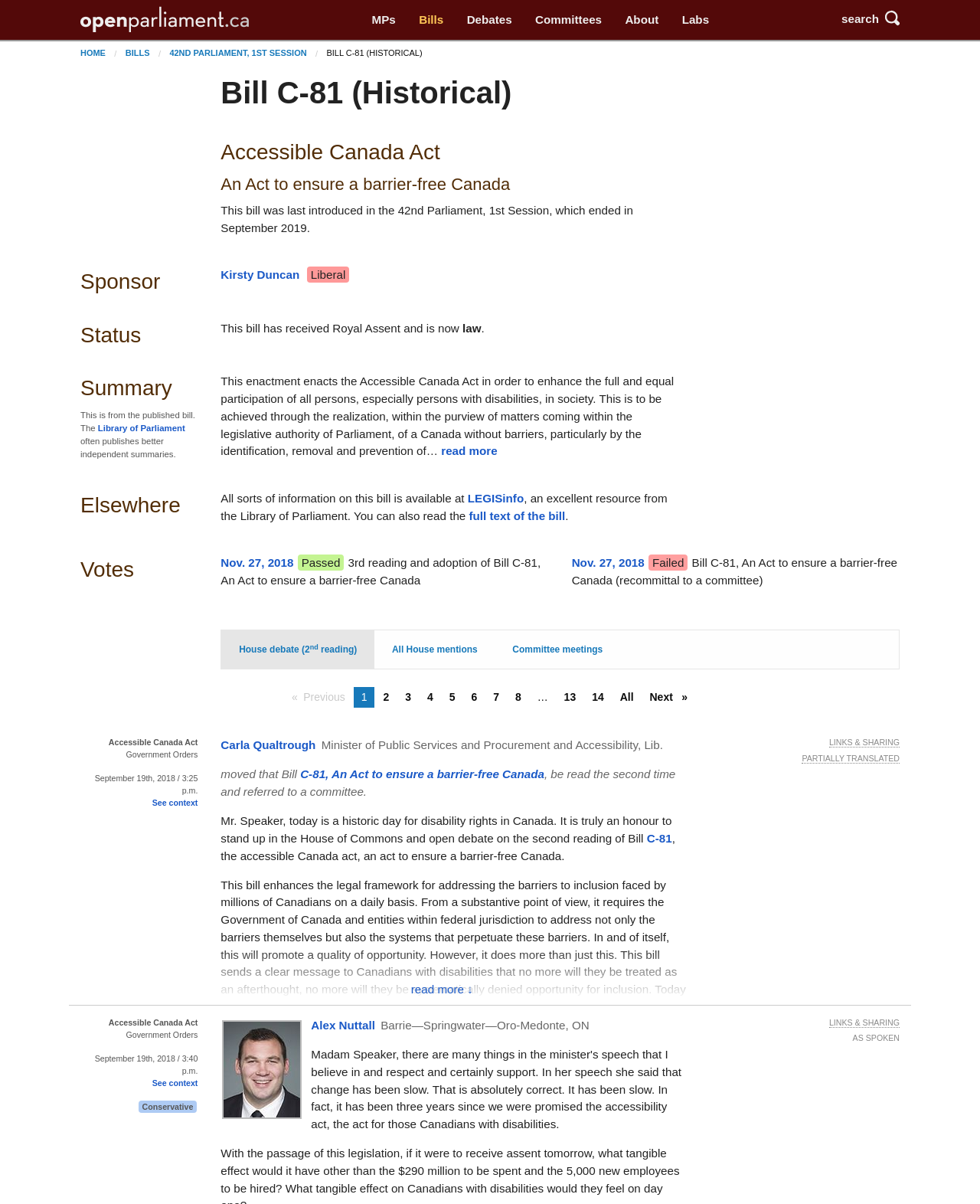Please study the image and answer the question comprehensively:
How many votes are listed on the webpage?

The webpage lists two votes, one on November 27, 2018, which passed, and another on the same day, which failed. These votes can be found in the section 'Votes' on the webpage.